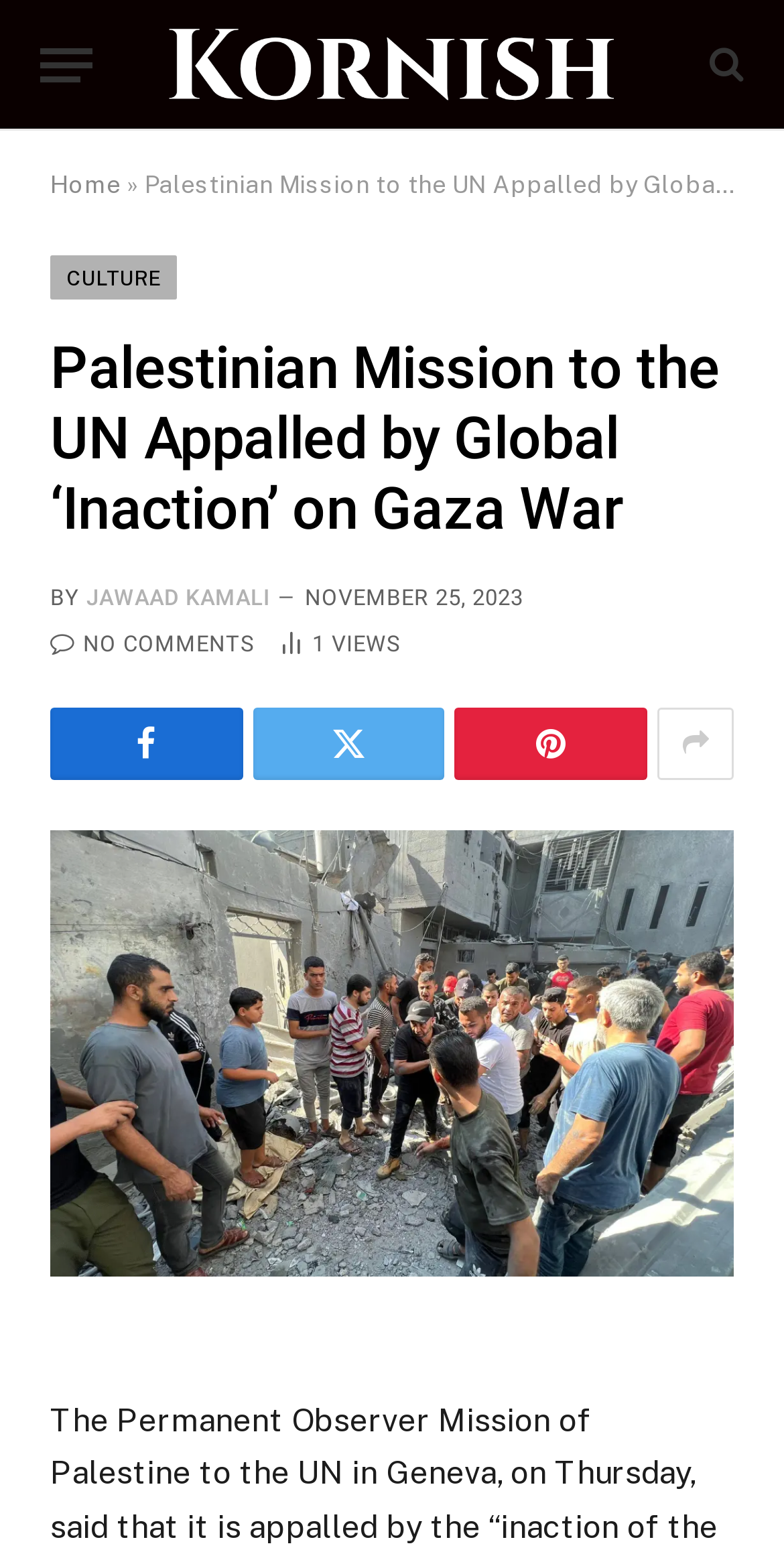Answer the question with a brief word or phrase:
What is the name of the author?

JAWAAD KAMALI